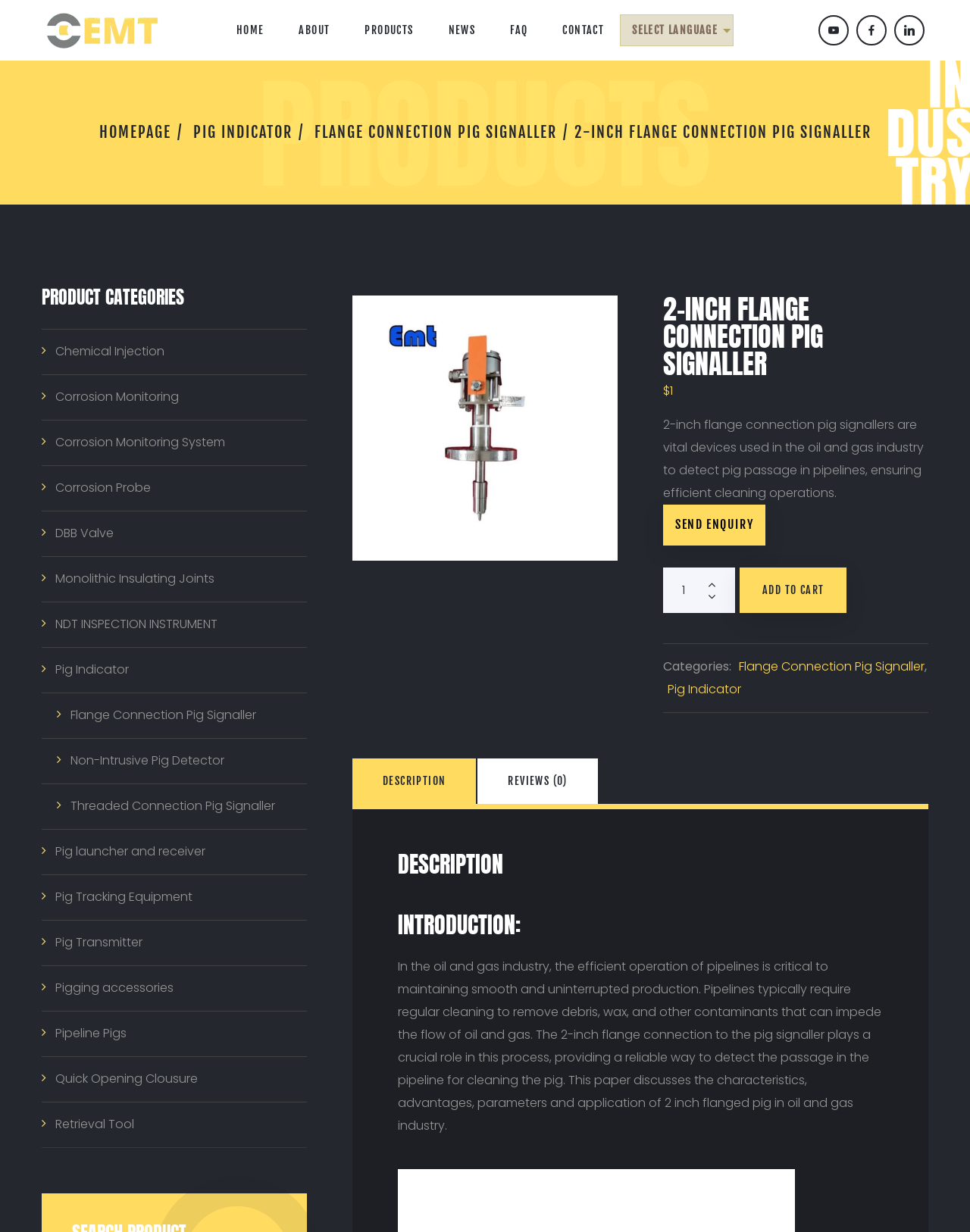Please answer the following question using a single word or phrase: 
What categories does the 2-inch flange connection pig signaller belong to?

Flange Connection Pig Signaller, Pig Indicator